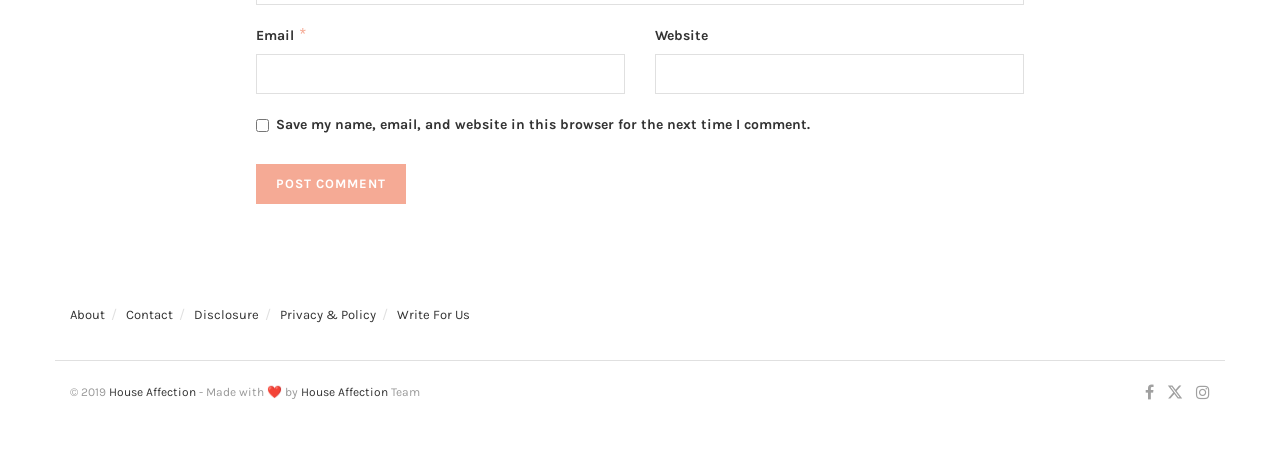Locate the bounding box coordinates of the element that needs to be clicked to carry out the instruction: "Click the Post Comment button". The coordinates should be given as four float numbers ranging from 0 to 1, i.e., [left, top, right, bottom].

[0.2, 0.364, 0.317, 0.453]